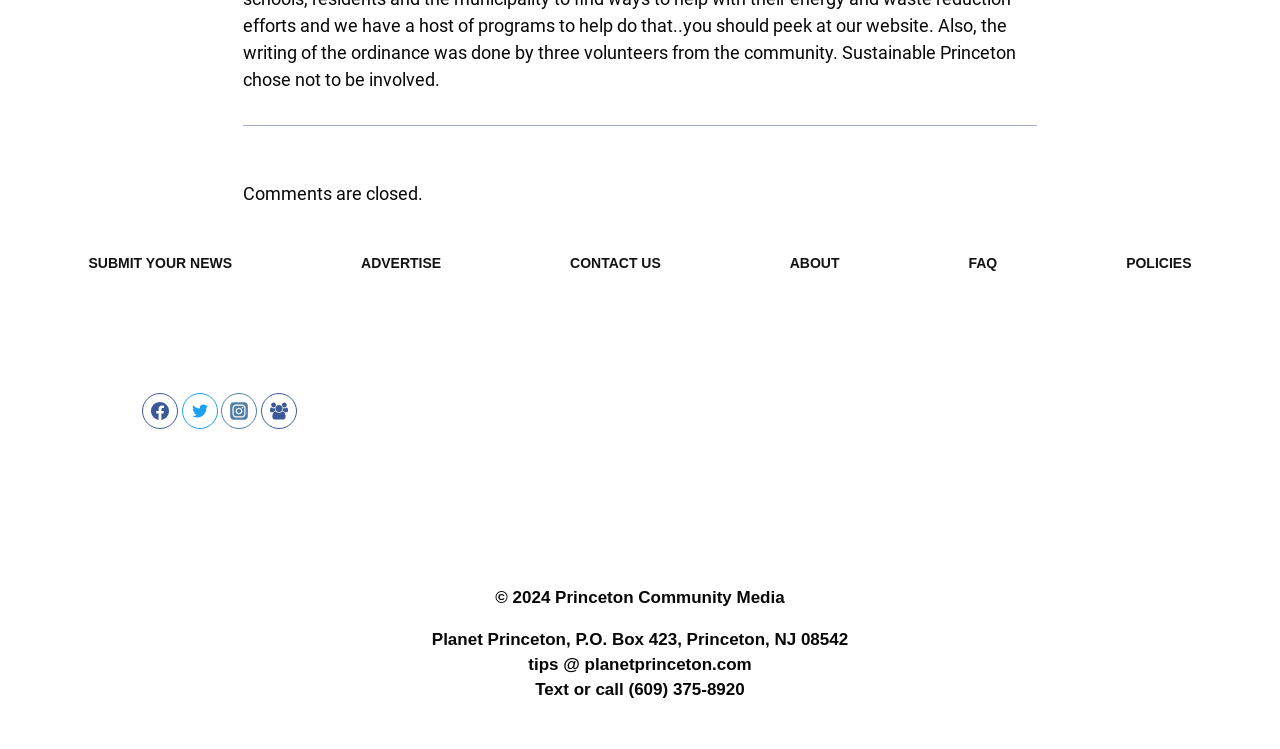How many navigation links are there in the footer?
Based on the visual, give a brief answer using one word or a short phrase.

6